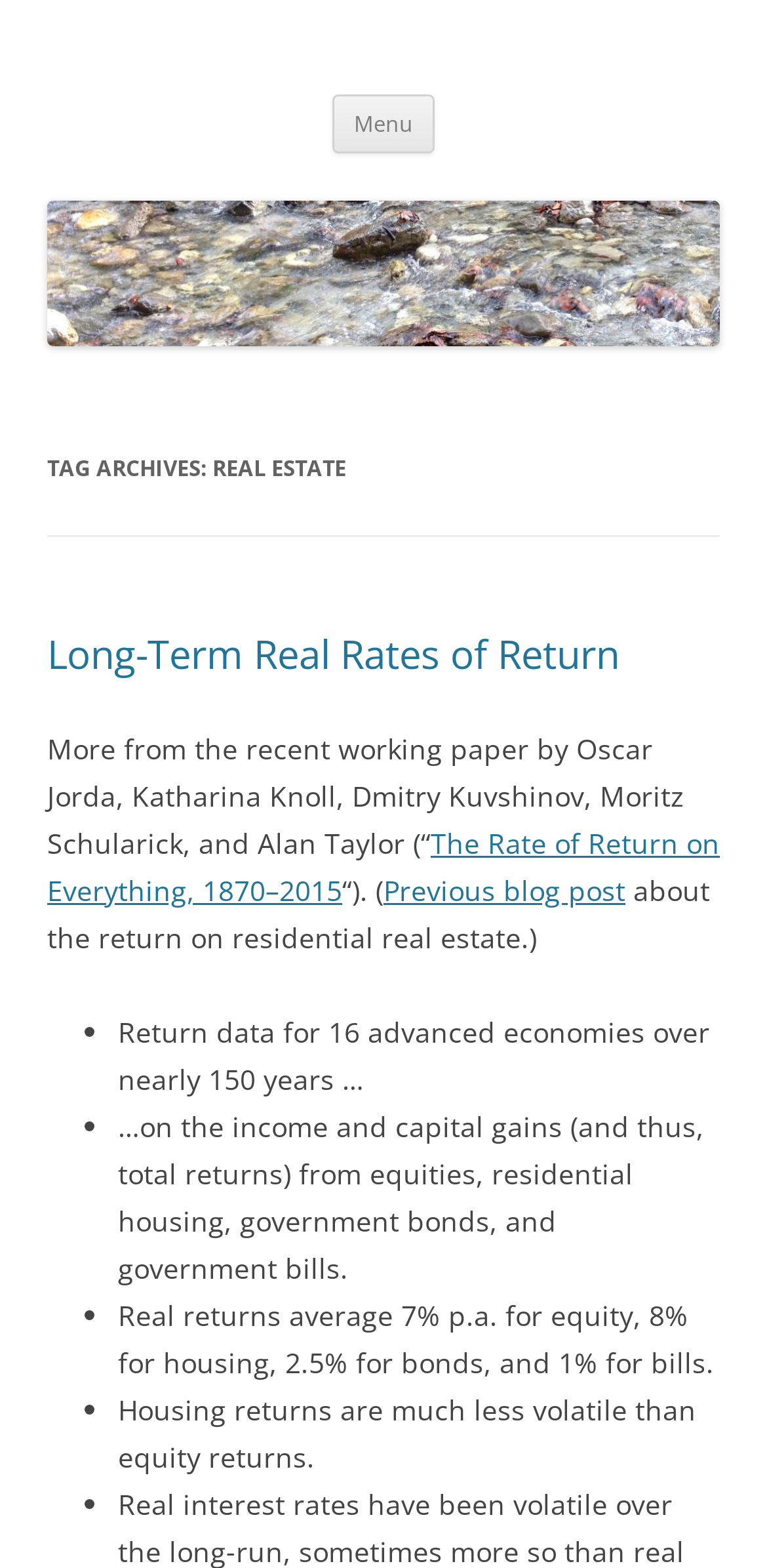Give a one-word or short-phrase answer to the following question: 
Is the blog post about a working paper?

Yes